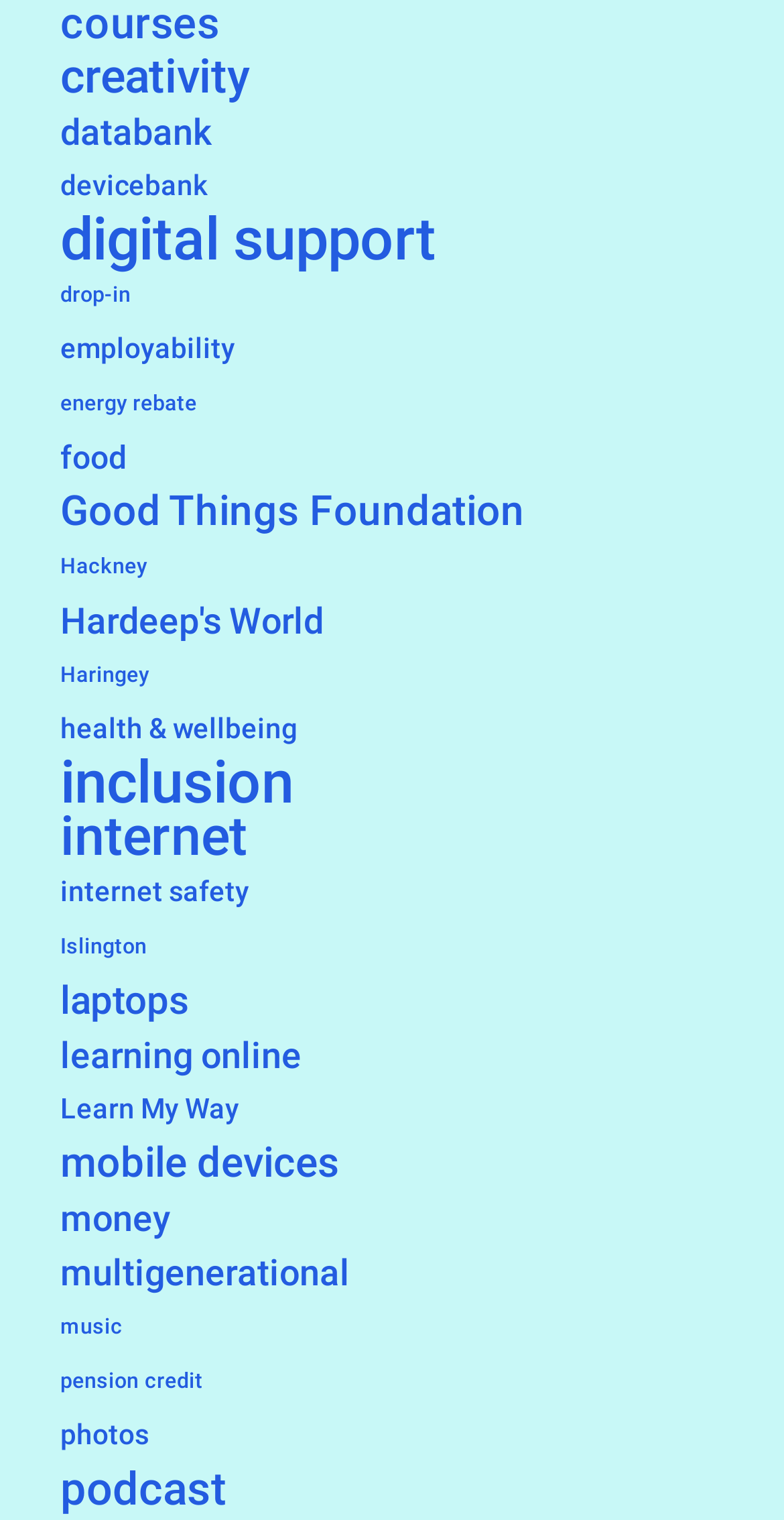Bounding box coordinates must be specified in the format (top-left x, top-left y, bottom-right x, bottom-right y). All values should be floating point numbers between 0 and 1. What are the bounding box coordinates of the UI element described as: mobile devices

[0.077, 0.748, 0.923, 0.783]